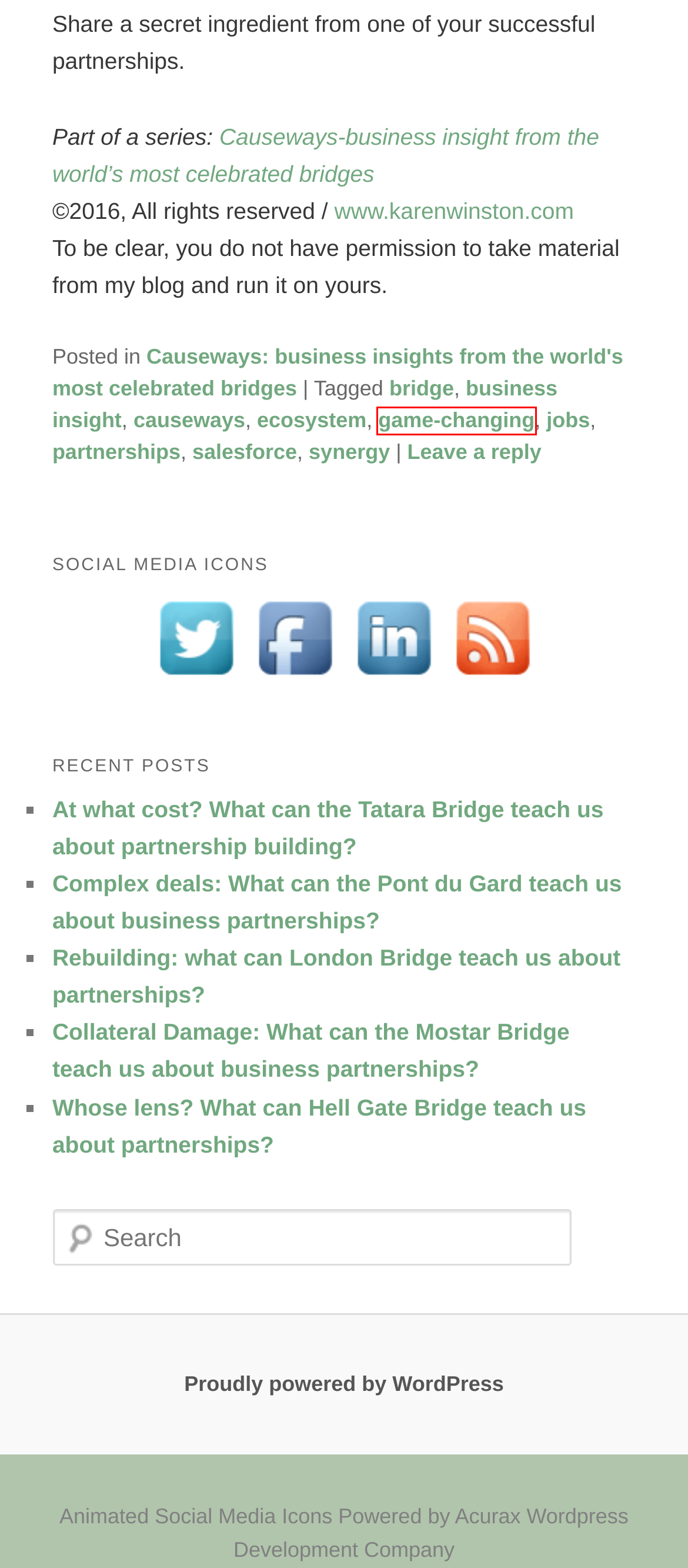You are given a screenshot depicting a webpage with a red bounding box around a UI element. Select the description that best corresponds to the new webpage after clicking the selected element. Here are the choices:
A. game-changing | Karen Winston
B. synergy | Karen Winston
C. jobs | Karen Winston
D. ecosystem | Karen Winston
E. salesforce | Karen Winston
F. Home - Expert Wordpress Design & Wordpress Support Services From Acurax Technologies
G. Blog Tool, Publishing Platform, and CMS – WordPress.org
H. At what cost? What can the Tatara Bridge teach us about partnership building? | Karen Winston

A